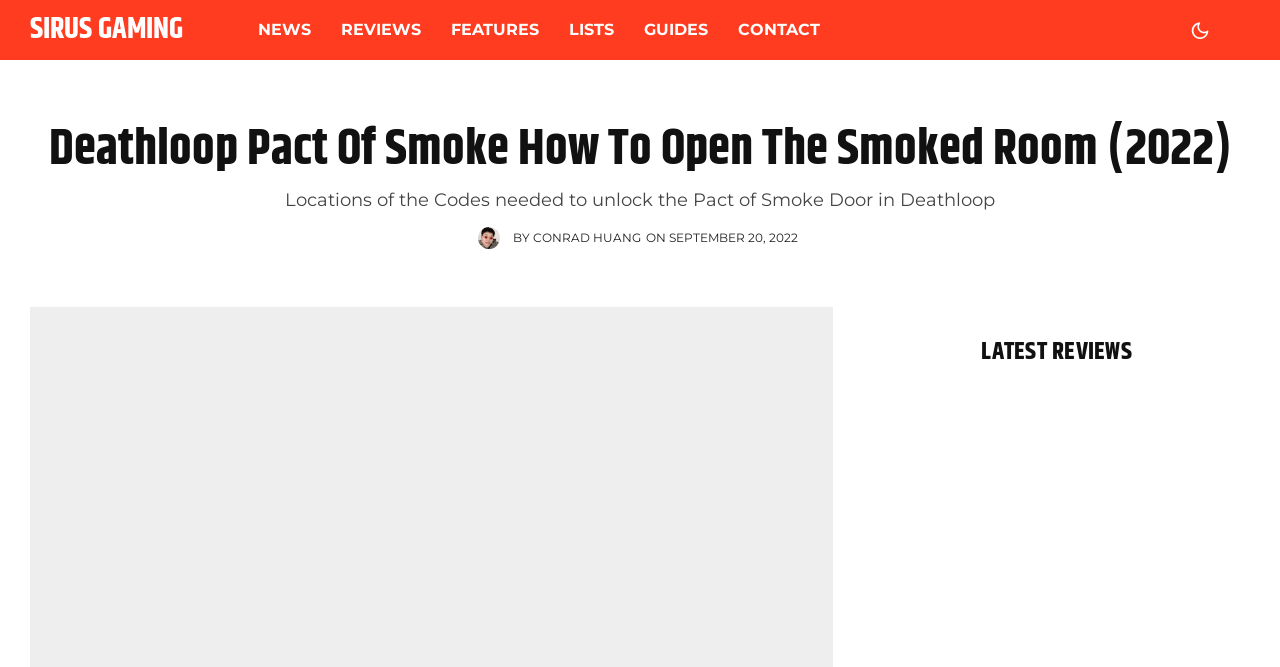Please identify the coordinates of the bounding box for the clickable region that will accomplish this instruction: "go to news page".

[0.19, 0.0, 0.255, 0.09]